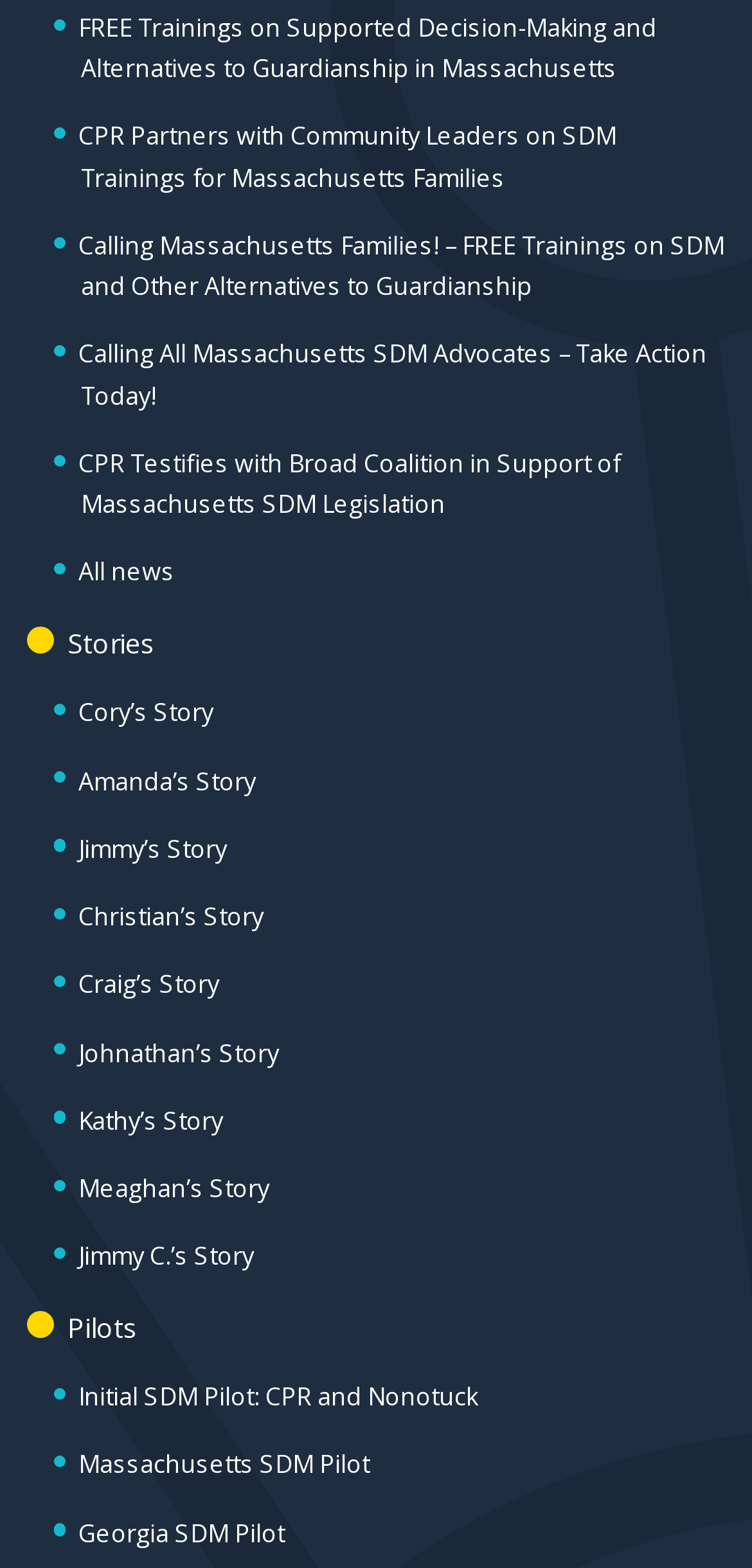Please specify the coordinates of the bounding box for the element that should be clicked to carry out this instruction: "View all news". The coordinates must be four float numbers between 0 and 1, formatted as [left, top, right, bottom].

[0.104, 0.355, 0.232, 0.376]